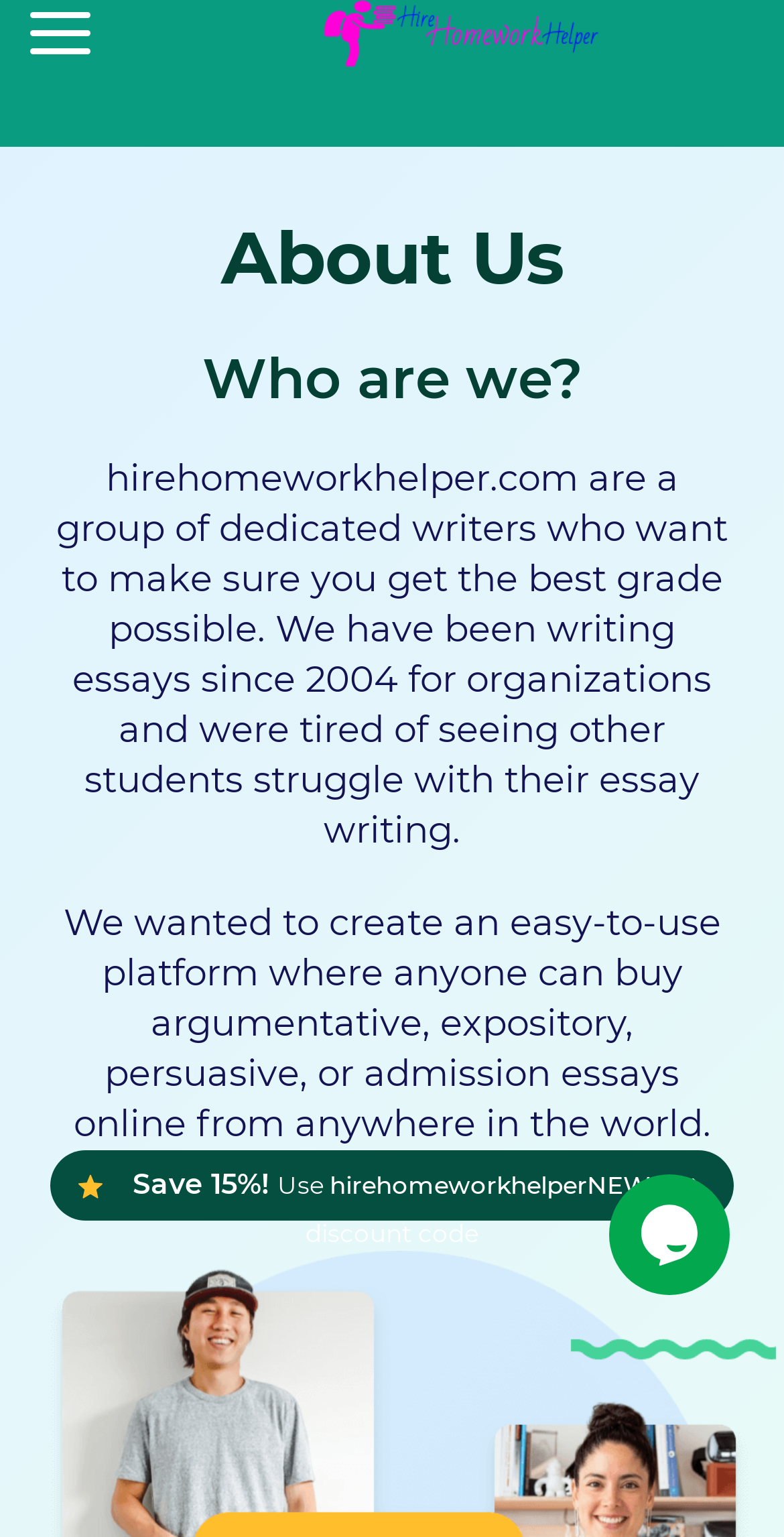What is the main occupation of the people behind the website?
Give a one-word or short phrase answer based on the image.

Writers